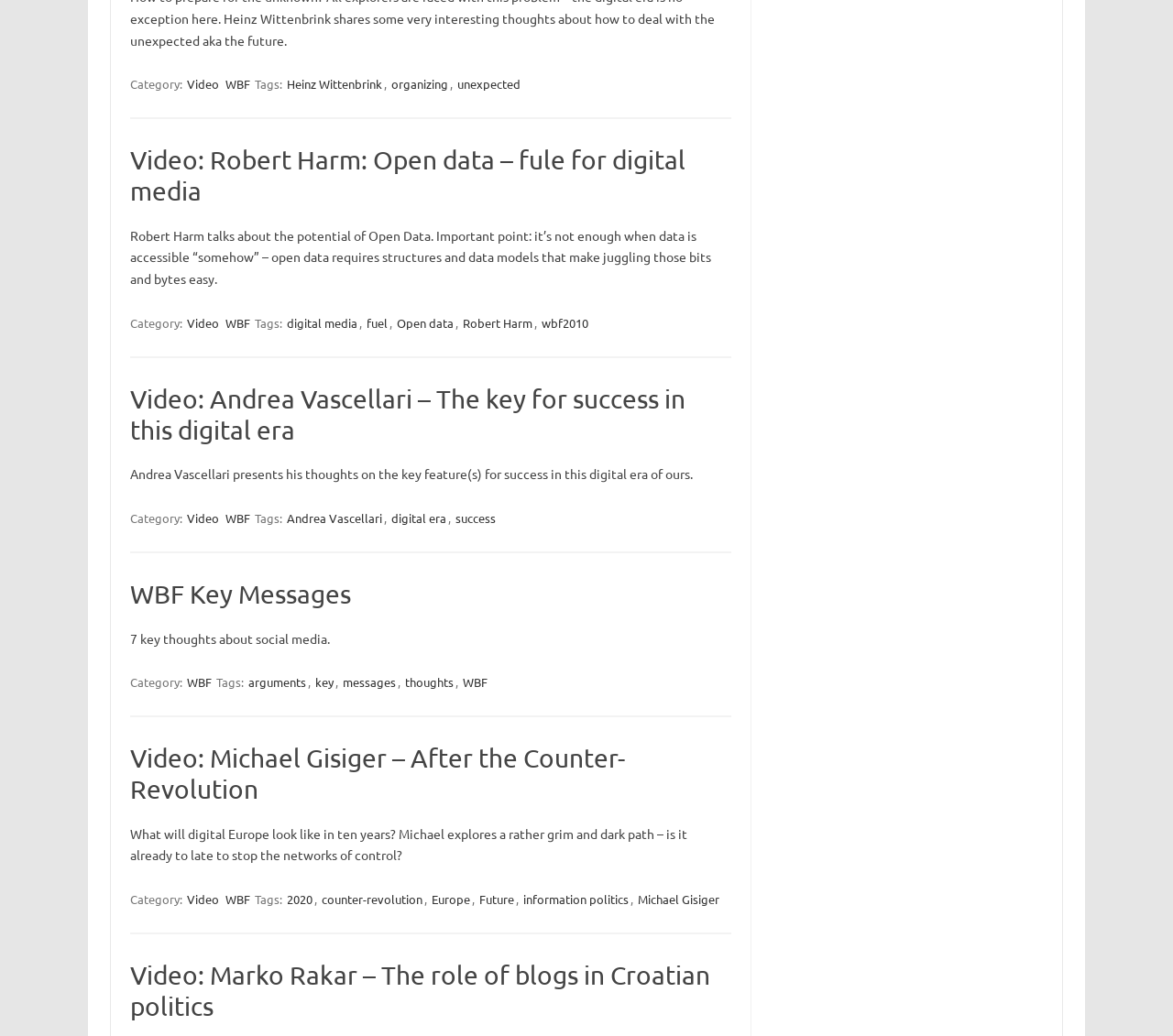Using the description "Video", locate and provide the bounding box of the UI element.

[0.158, 0.491, 0.188, 0.509]